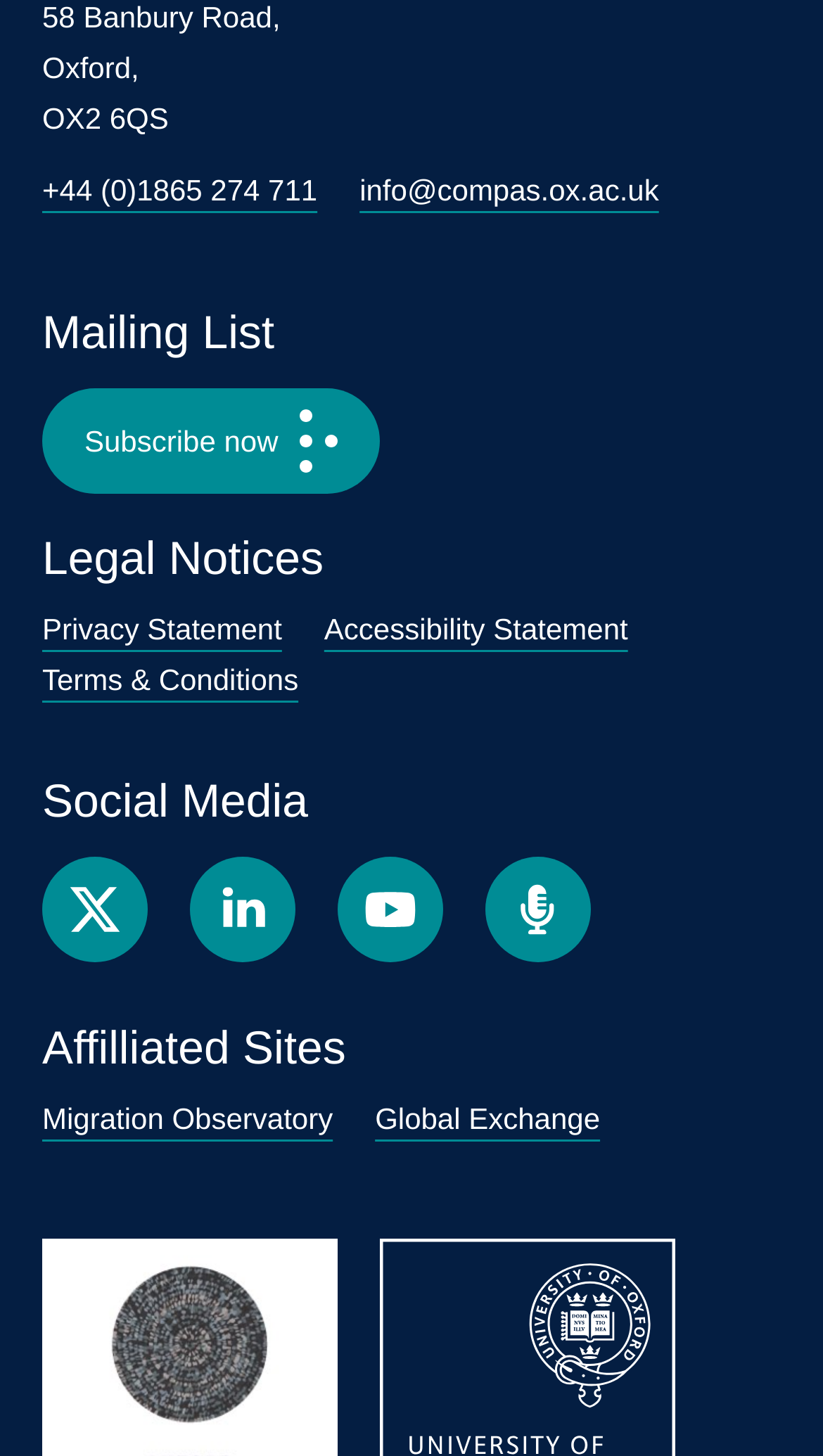Extract the bounding box coordinates for the UI element described as: "Terms & Conditions".

[0.051, 0.456, 0.363, 0.479]